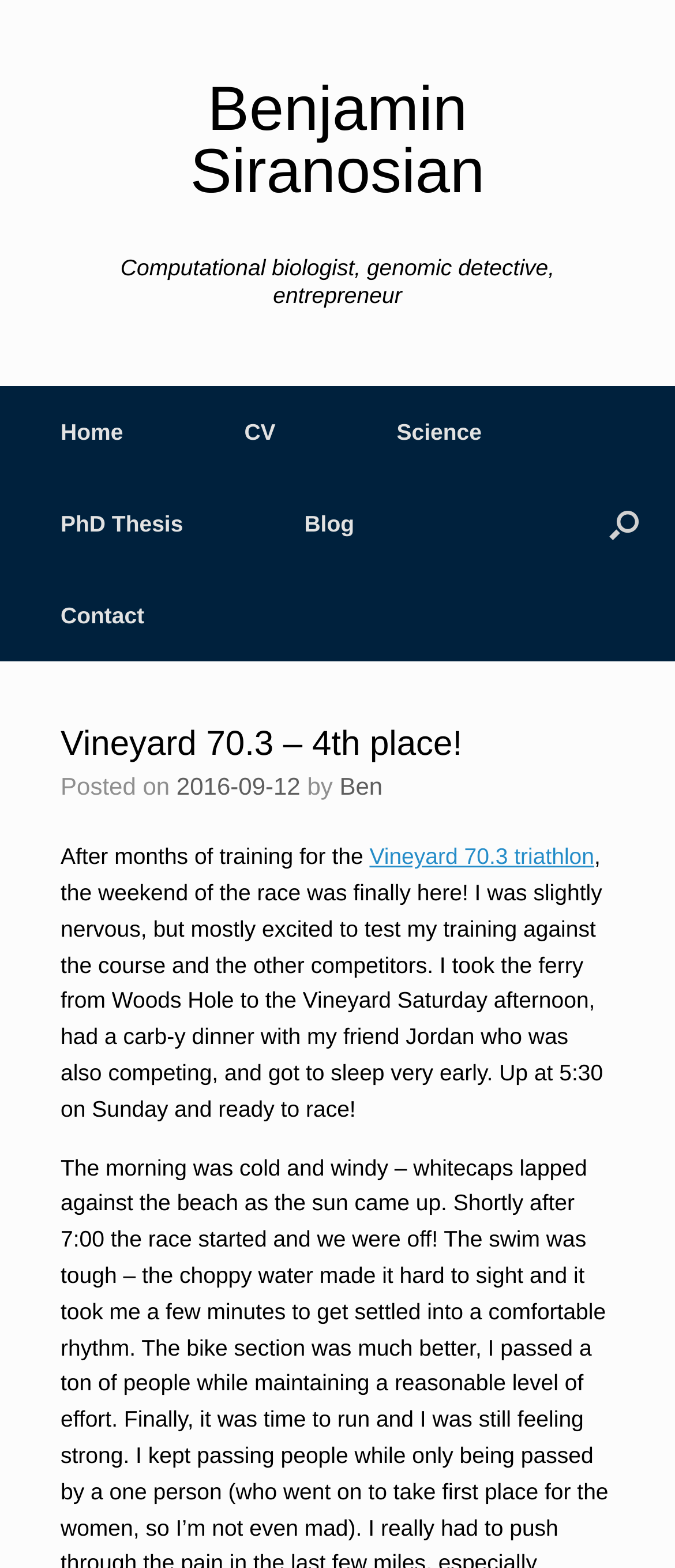Given the element description Home, identify the bounding box coordinates for the UI element on the webpage screenshot. The format should be (top-left x, top-left y, bottom-right x, bottom-right y), with values between 0 and 1.

[0.0, 0.246, 0.272, 0.305]